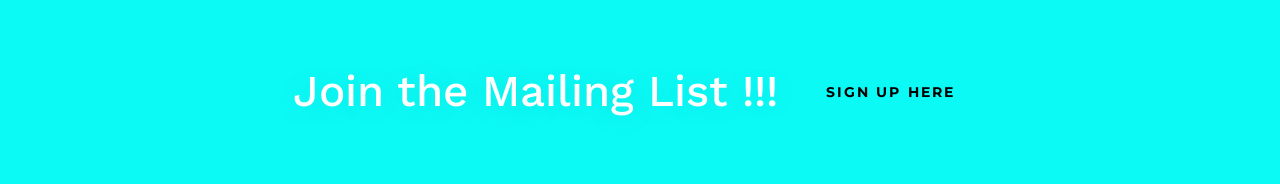Deliver an in-depth description of the image, highlighting major points.

The image features a vibrant turquoise background with the bold text "Join the Mailing List !!!" prominently displayed in a playful font. Below it, in a contrasting black font, is the call-to-action "SIGN UP HERE." This visually striking design invites visitors to subscribe and engage with the content, suggesting an exciting opportunity for readers to stay updated. The overall layout emphasizes the importance of joining the community, making it clear and approachable for users looking to receive more information and insights.